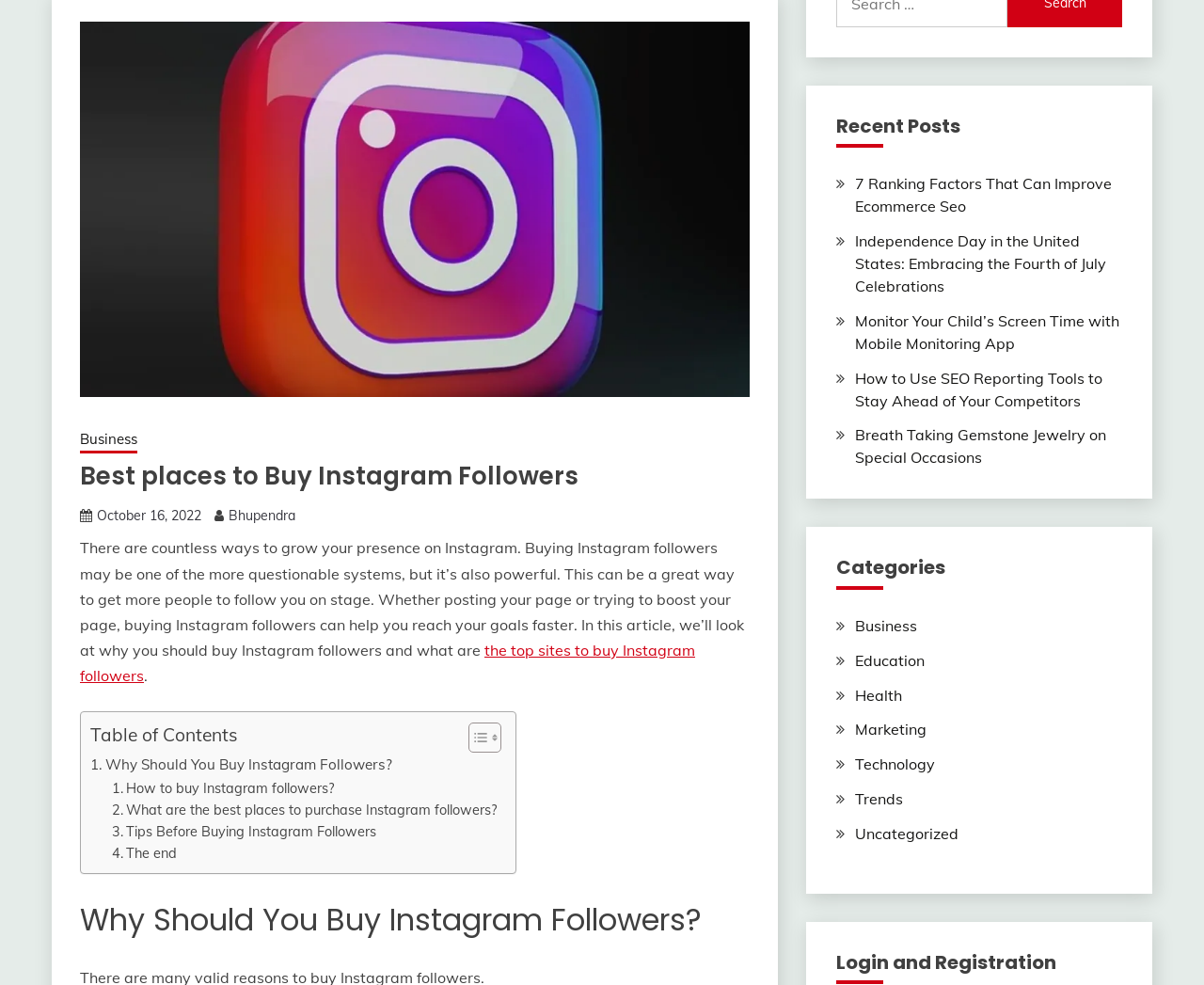Determine the bounding box for the described UI element: "People Clip Art".

None